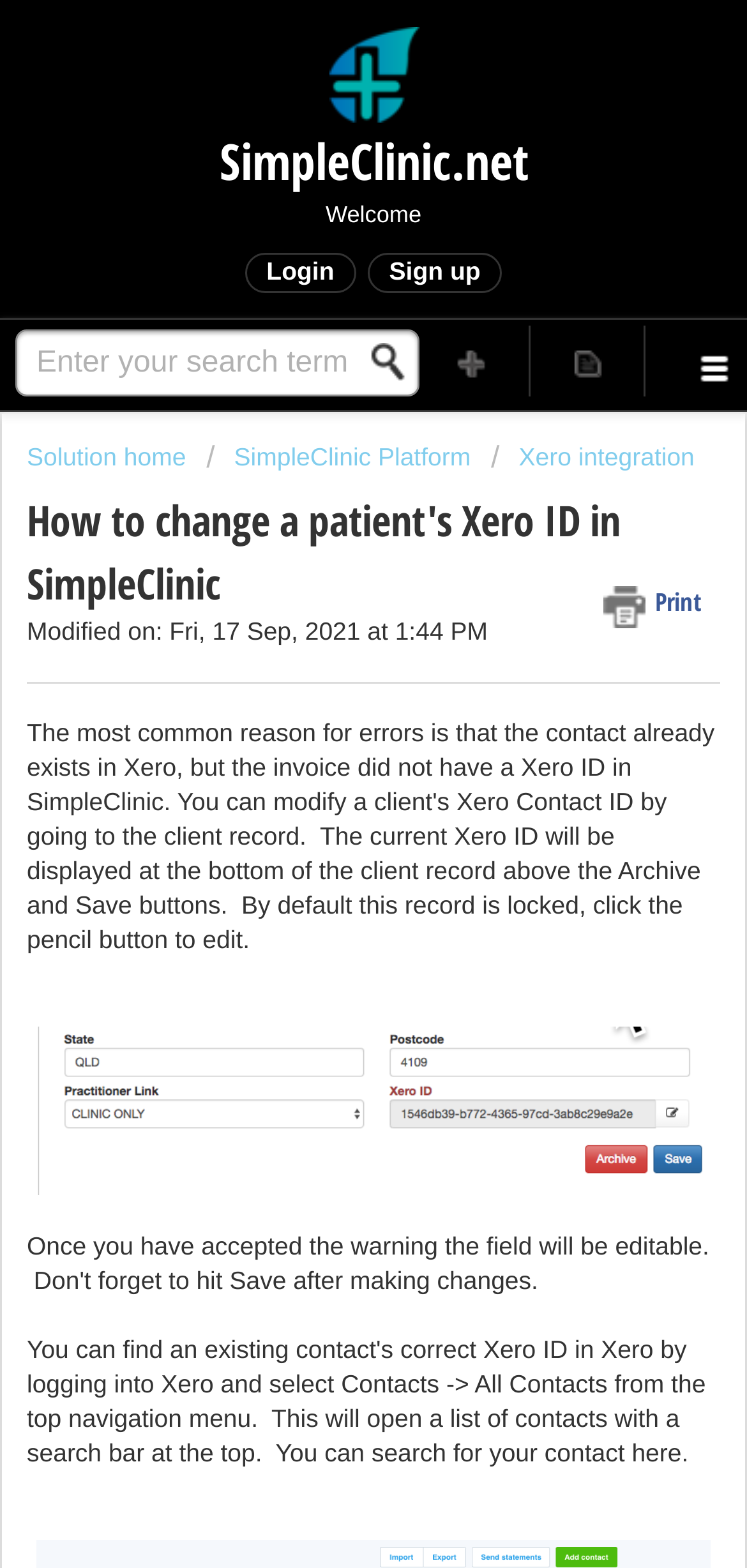Given the element description: "SimpleClinic Platform", predict the bounding box coordinates of the UI element it refers to, using four float numbers between 0 and 1, i.e., [left, top, right, bottom].

[0.276, 0.283, 0.63, 0.301]